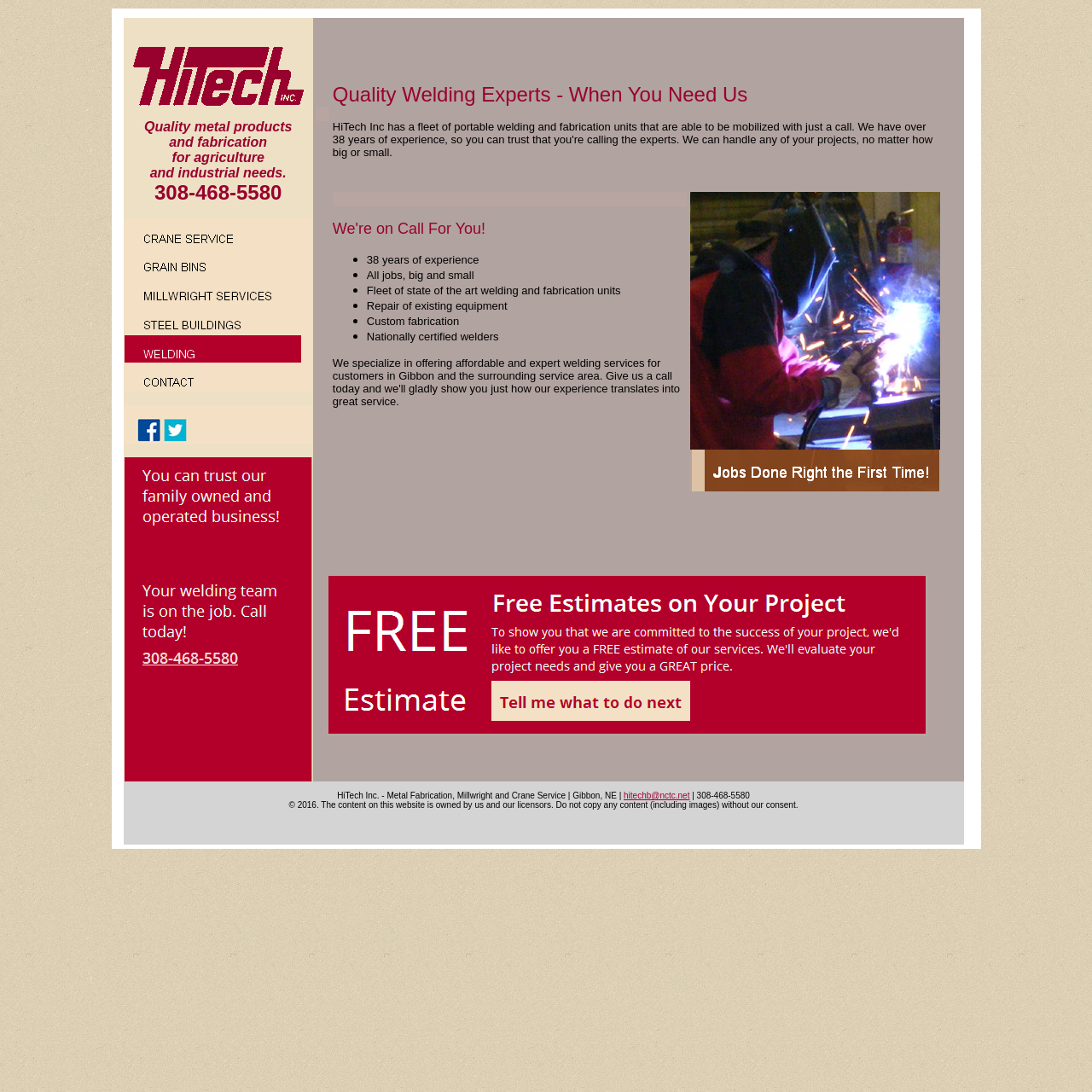Use the details in the image to answer the question thoroughly: 
What is the company name mentioned on the webpage?

The company name is mentioned in the first paragraph of the webpage, which describes the company's services and expertise in metal fabrication, millwright, and crane service.